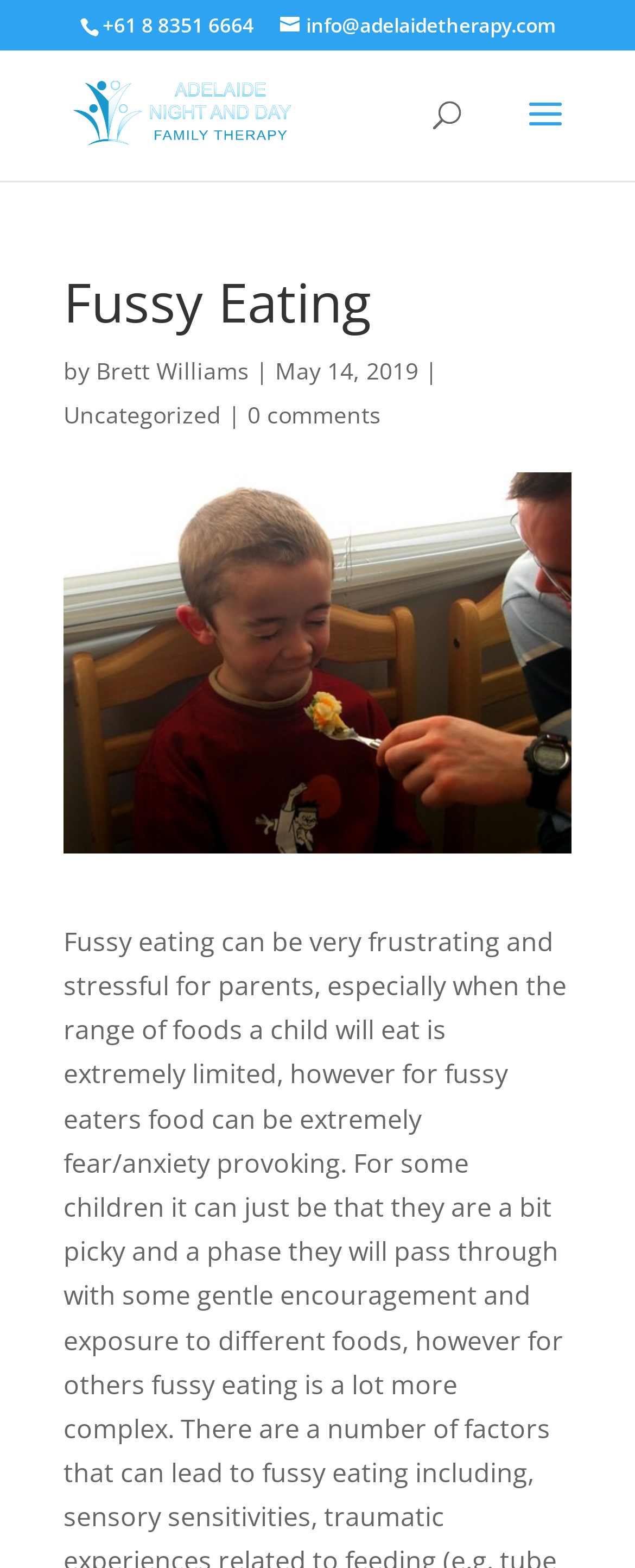Describe every aspect of the webpage in a detailed manner.

The webpage is about "Fussy Eating" and appears to be a blog post or article. At the top, there is a phone number "+61 8 8351 6664" and an email address "info@adelaidetherapy.com" on the left and right sides, respectively. Below them, there is a link to "Adelaide Night and Day Family Therapy" with an accompanying image on the left side. 

A search bar is located in the middle, with a search box labeled "Search for:".

The main content of the webpage starts with a heading "Fussy Eating" followed by the author's name "Brett Williams" and the date "May 14, 2019". There are also links to "Uncategorized" and "0 comments" below the author's information.

The main article begins with a paragraph that discusses the challenges of fussy eating for parents and children, explaining that while some children may just be picky, for others, fussy eating can be a complex issue related to fear and anxiety.